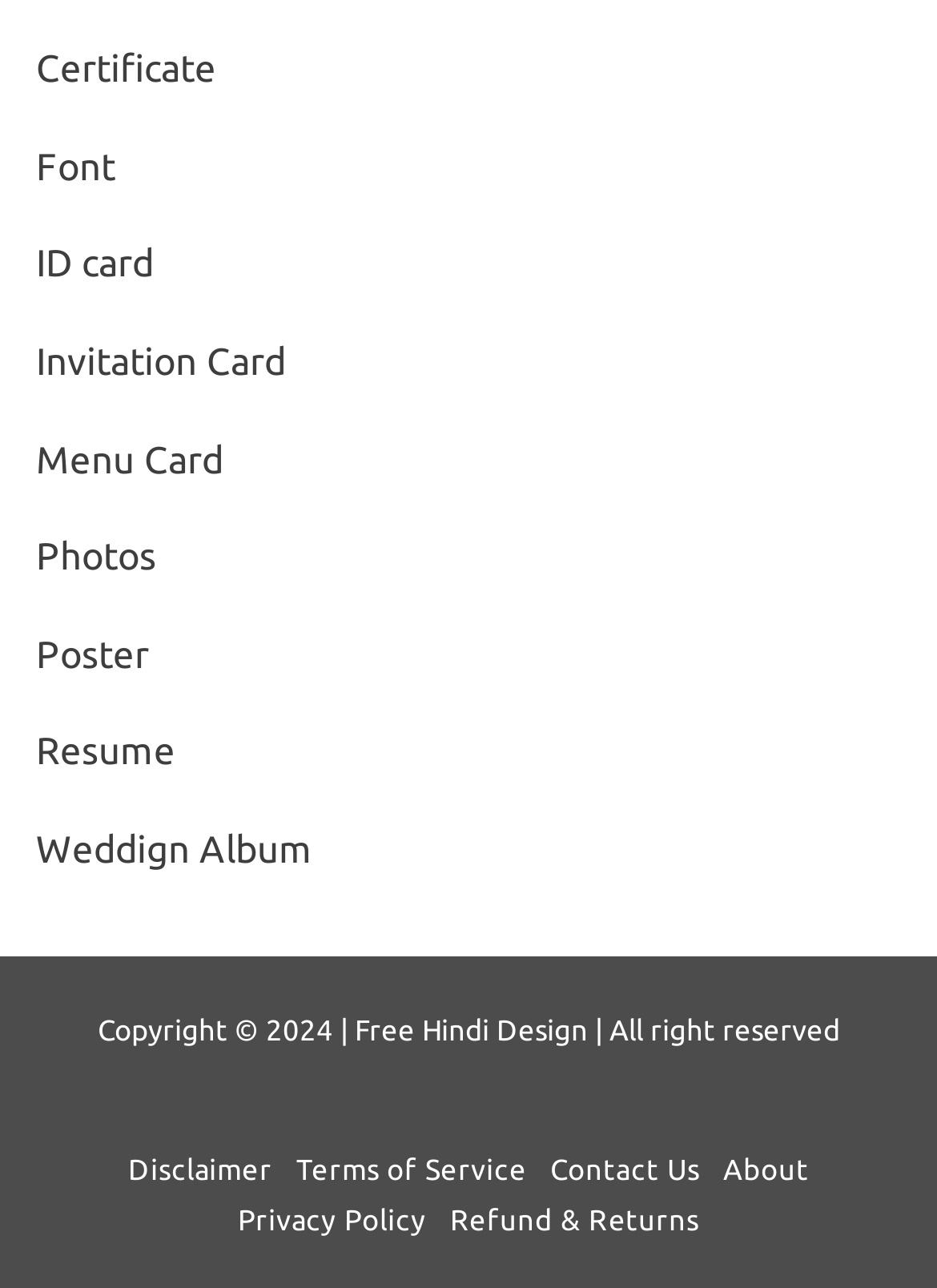Identify the coordinates of the bounding box for the element that must be clicked to accomplish the instruction: "click Certificate link".

[0.038, 0.029, 0.231, 0.08]